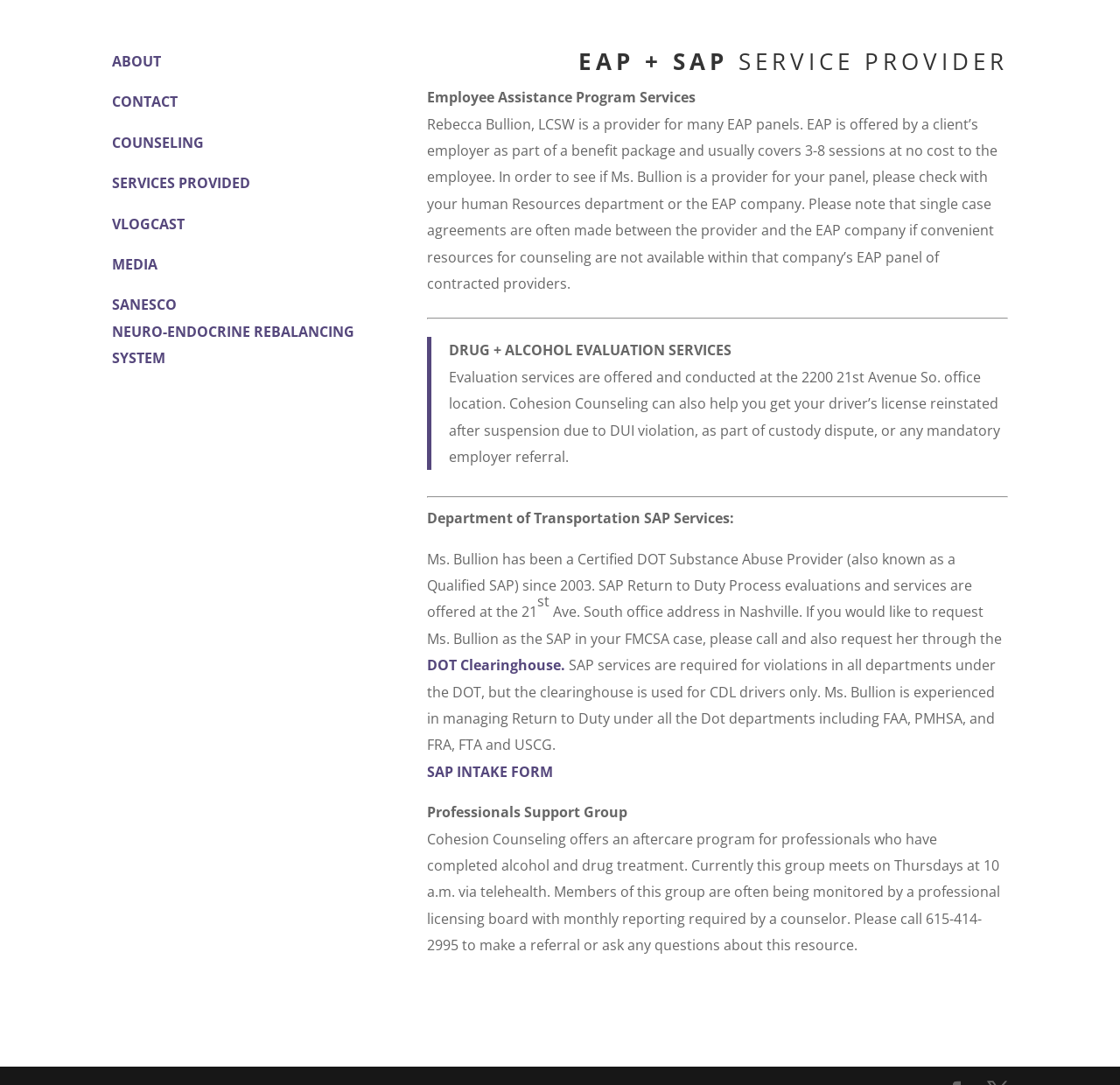Locate the bounding box of the user interface element based on this description: "SAP INTAKE FORM".

[0.381, 0.702, 0.494, 0.72]